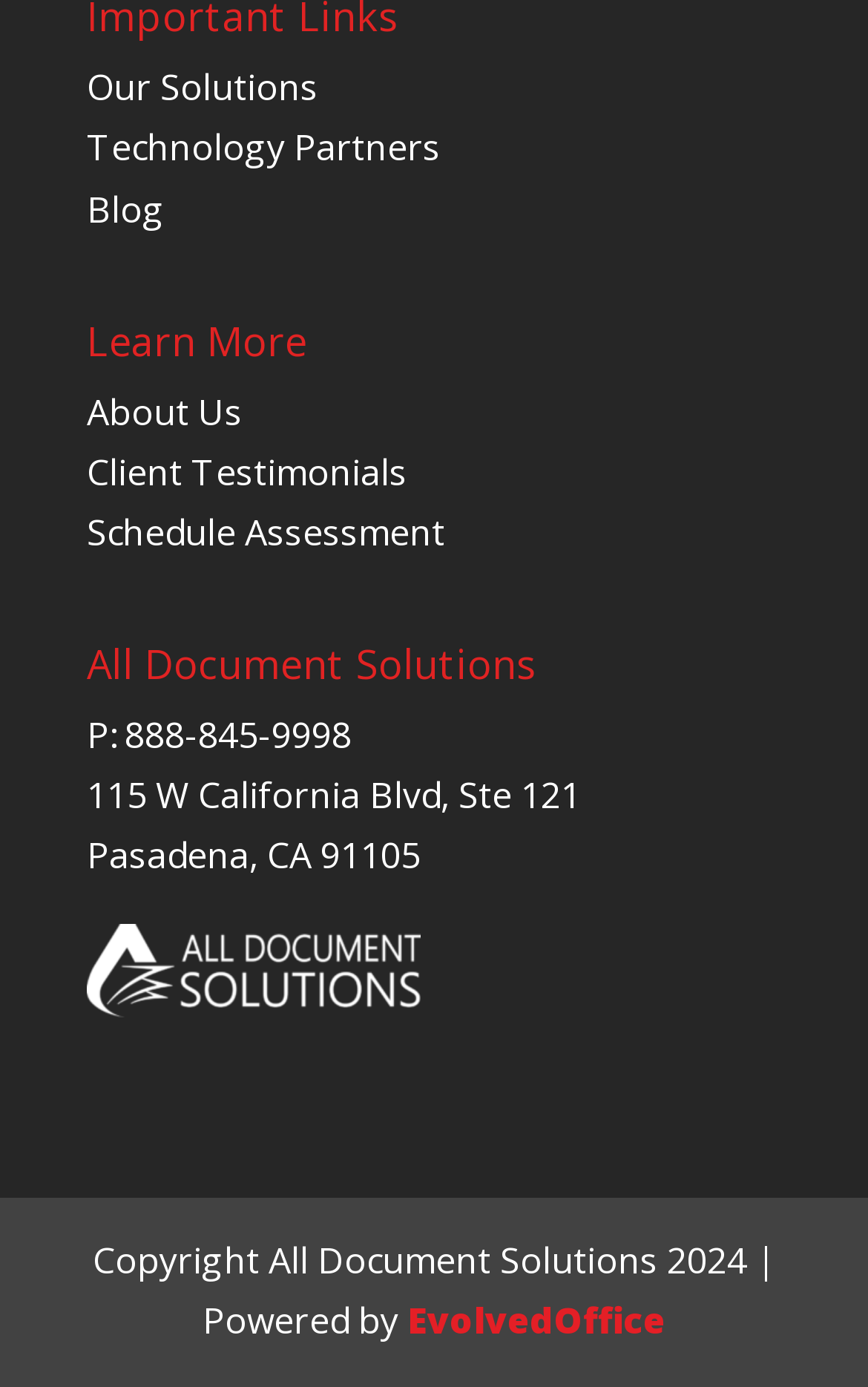Use a single word or phrase to answer this question: 
What is the company's address?

115 W California Blvd, Ste 121, Pasadena, CA 91105